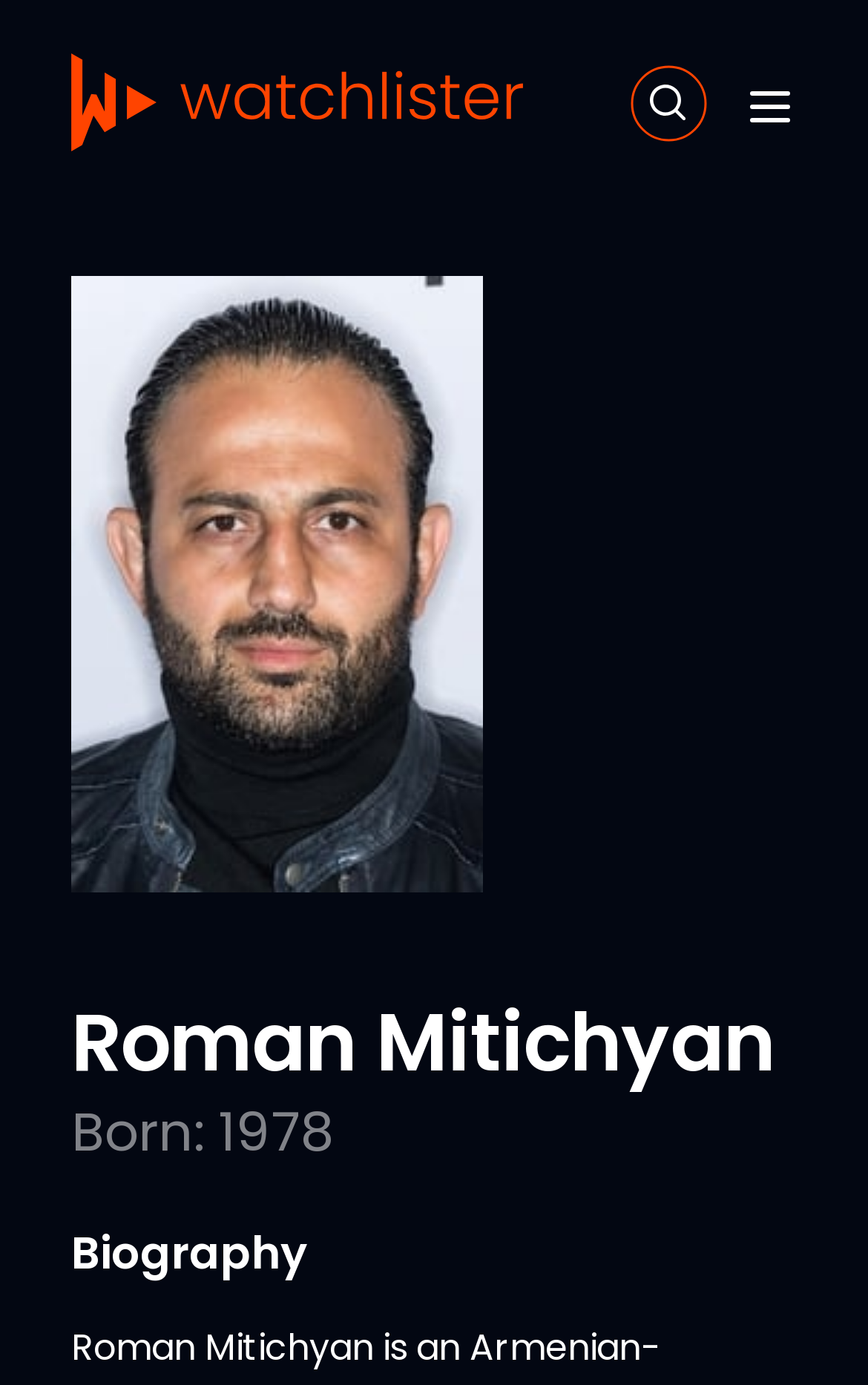Provide a short answer to the following question with just one word or phrase: What is the purpose of the 'Watchlister' link?

To watchlist Roman Mitichyan